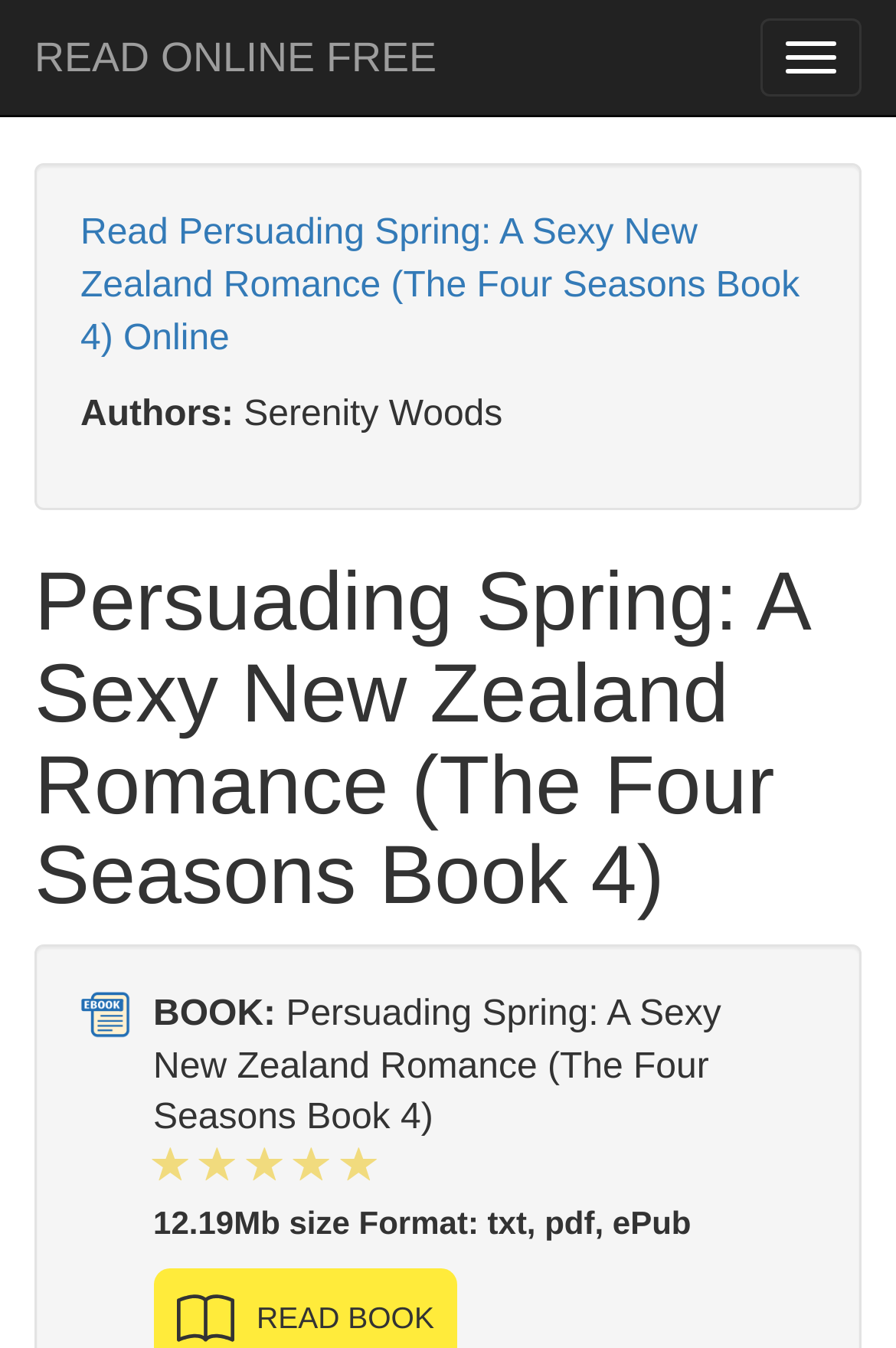Please answer the following query using a single word or phrase: 
What is the name of the book?

Persuading Spring: A Sexy New Zealand Romance (The Four Seasons Book 4)